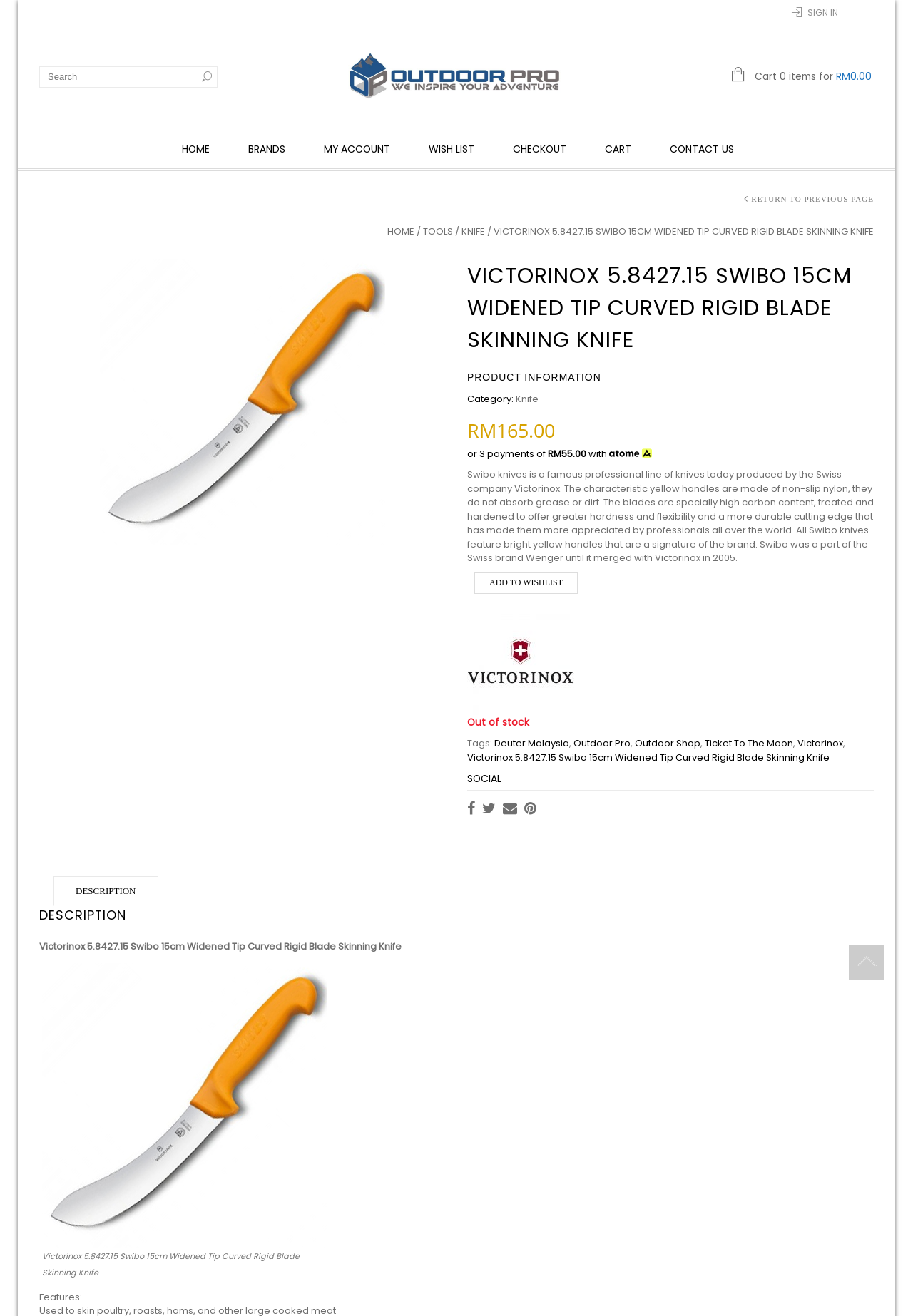What is the brand of the knife?
From the details in the image, provide a complete and detailed answer to the question.

I found the answer by looking at the product information section, where it mentions 'Victorinox 5.8427.15 Swibo 15cm Widened Tip Curved Rigid Blade Skinning Knife' as the product name, and 'Victorinox' is the brand name.